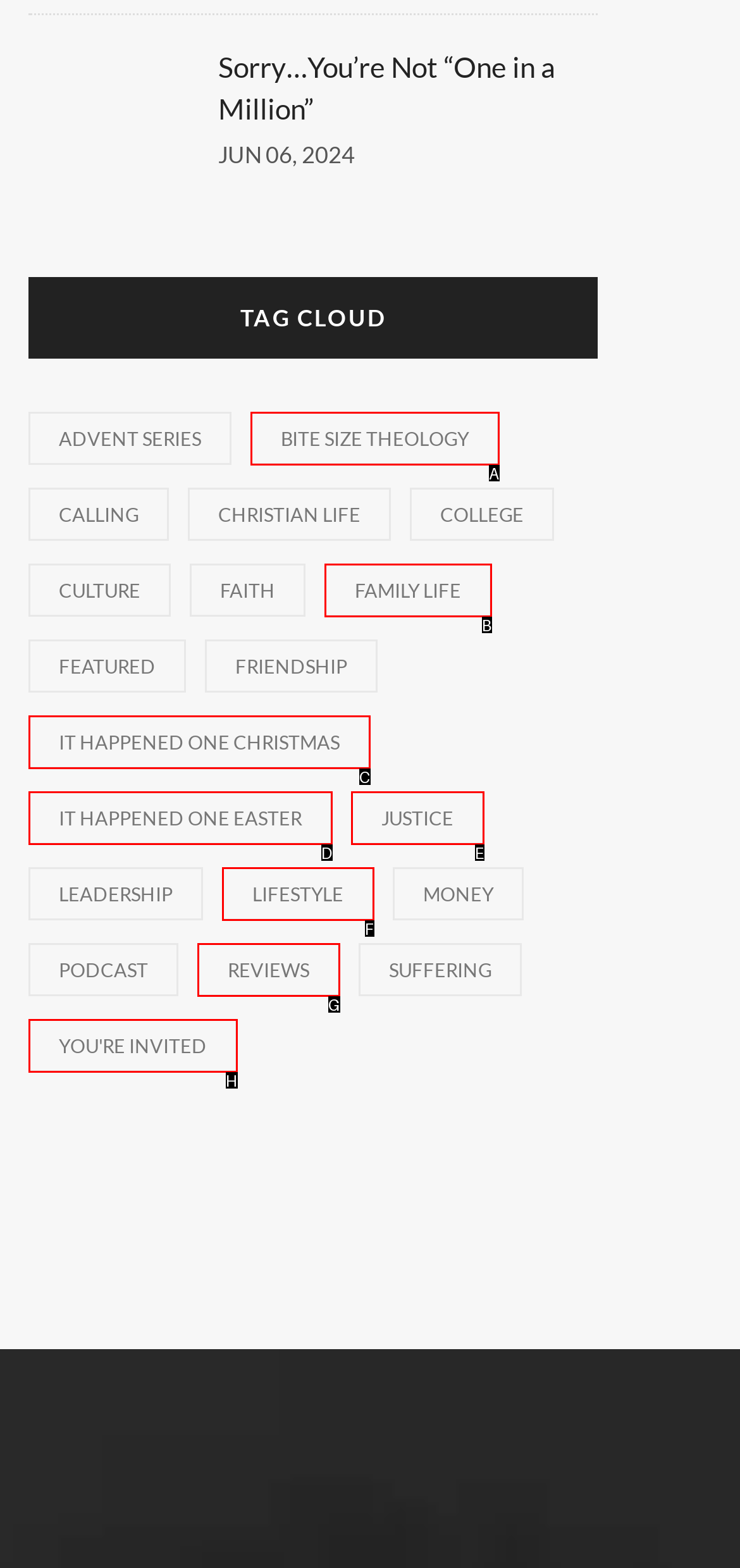Select the letter of the option that corresponds to: It Happened One Christmas
Provide the letter from the given options.

C